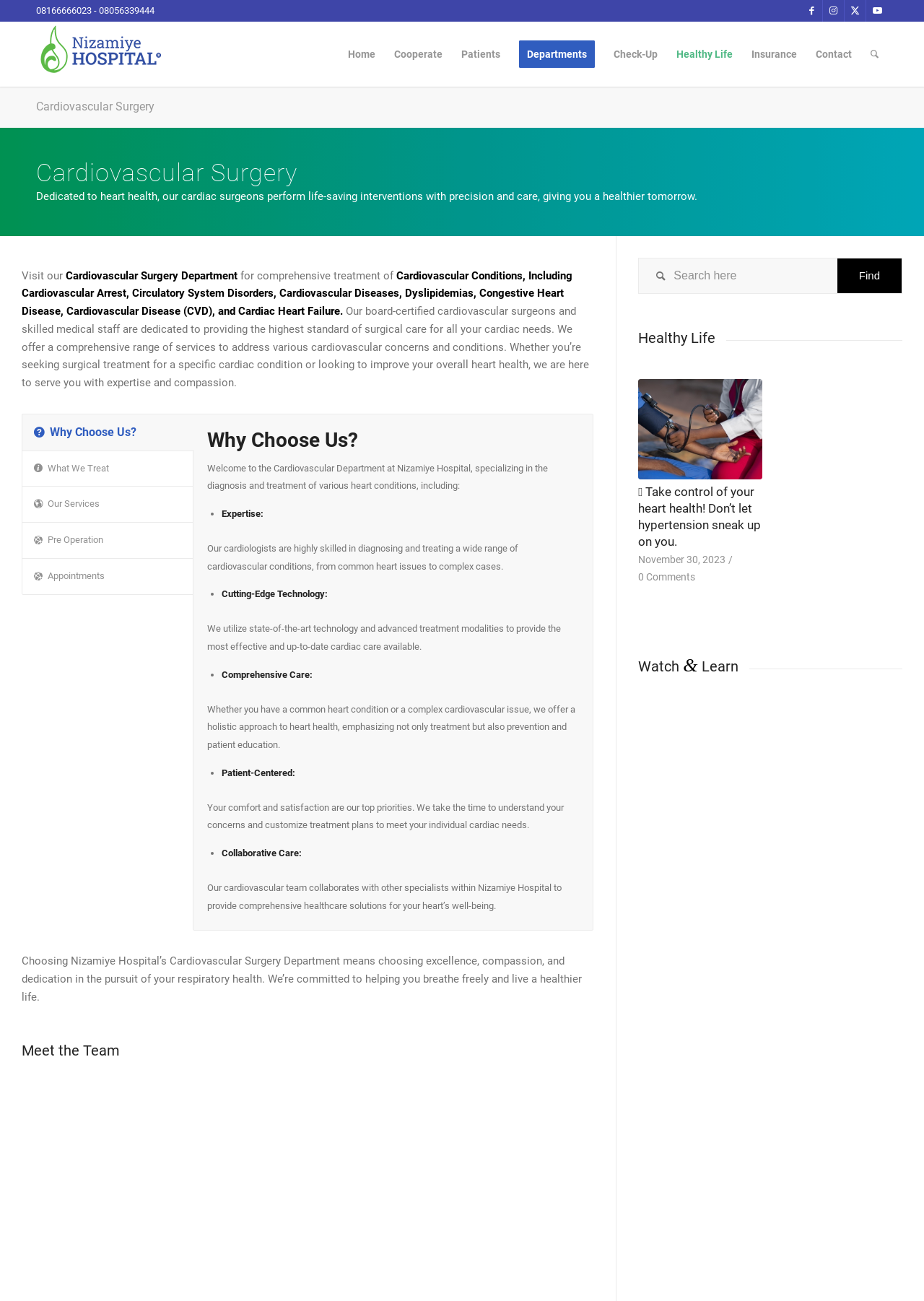What is the phone number displayed on the webpage?
Craft a detailed and extensive response to the question.

I found the phone number displayed on the webpage, which is '08166666023 - 08056339444', located at the top of the webpage.